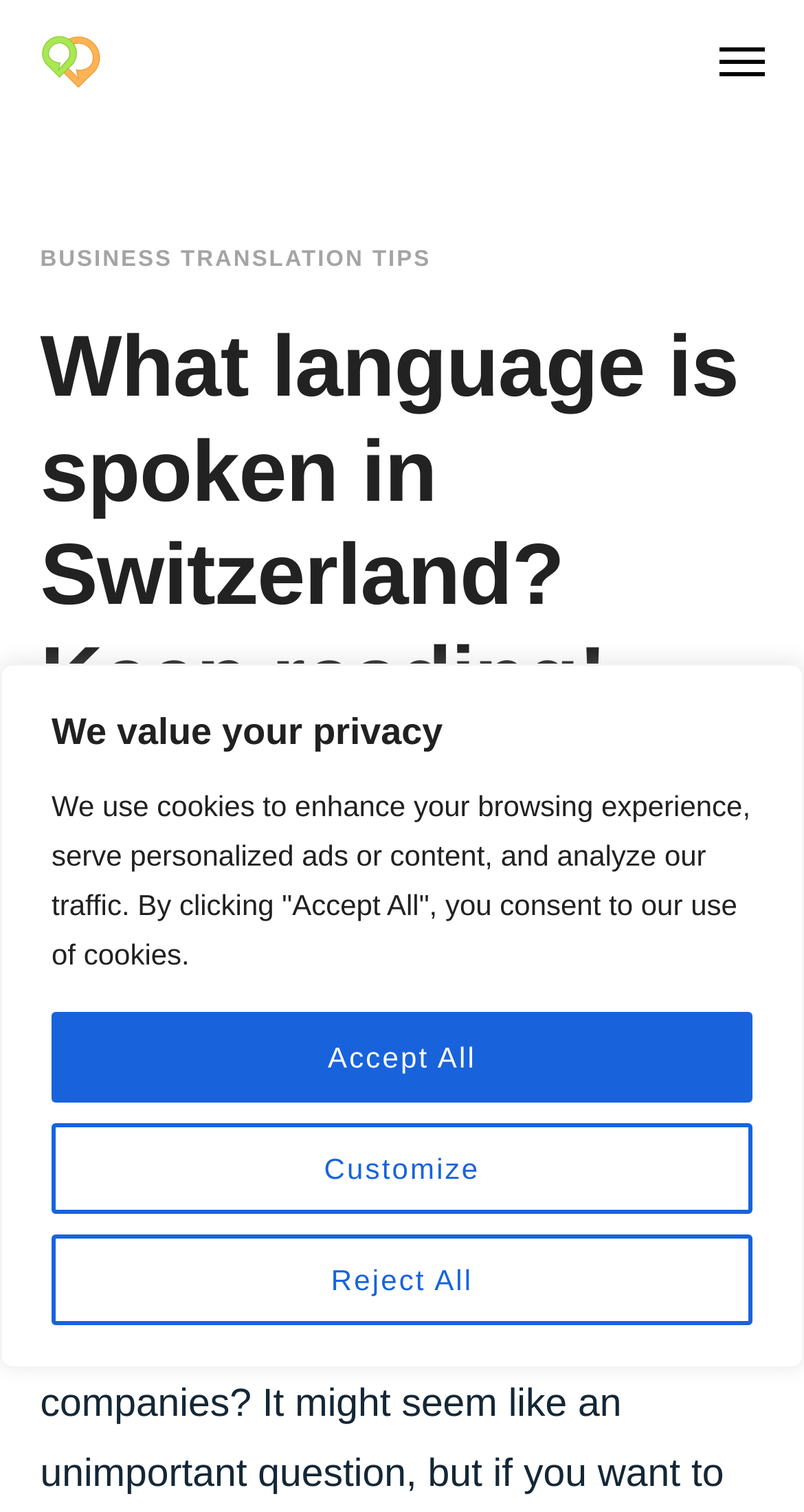Please examine the image and answer the question with a detailed explanation:
What type of content is available under 'Translation tips'?

The generic element 'Translation tips' is a navigation item, and based on its position and content, it is likely that it leads to a section or webpage that provides tips related to translation.